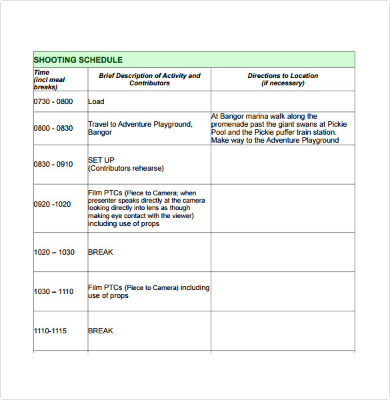What is listed in the schedule besides filming?
Please ensure your answer to the question is detailed and covers all necessary aspects.

The schedule lists specific tasks such as loading equipment, traveling to locations, and setting up prior to filming, in addition to filming segments with presenters, and also includes scheduled breaks to ensure a smooth workflow throughout the shooting day.